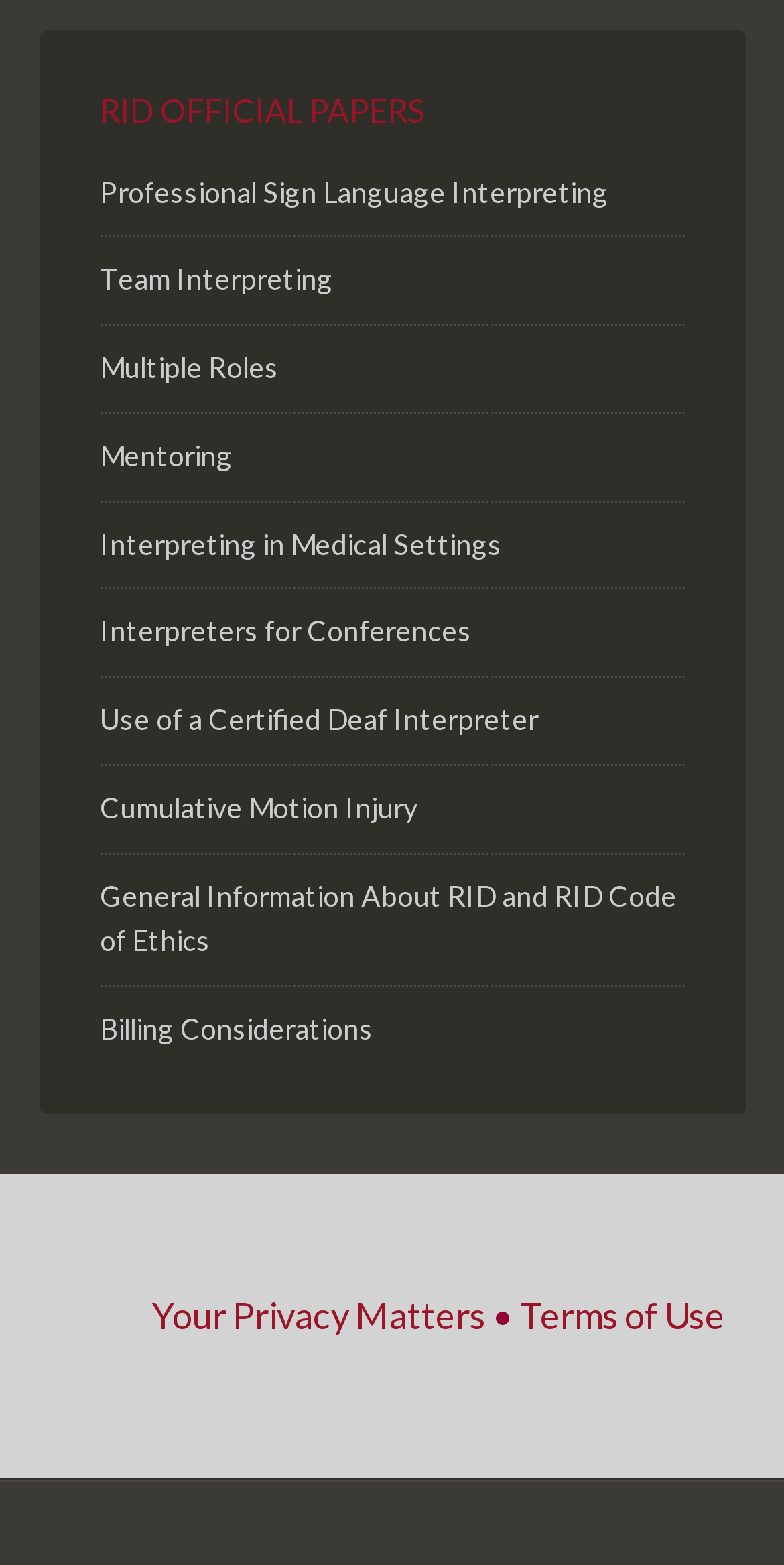Please find the bounding box coordinates of the element that must be clicked to perform the given instruction: "Learn about RID OFFICIAL PAPERS". The coordinates should be four float numbers from 0 to 1, i.e., [left, top, right, bottom].

[0.127, 0.058, 0.873, 0.083]